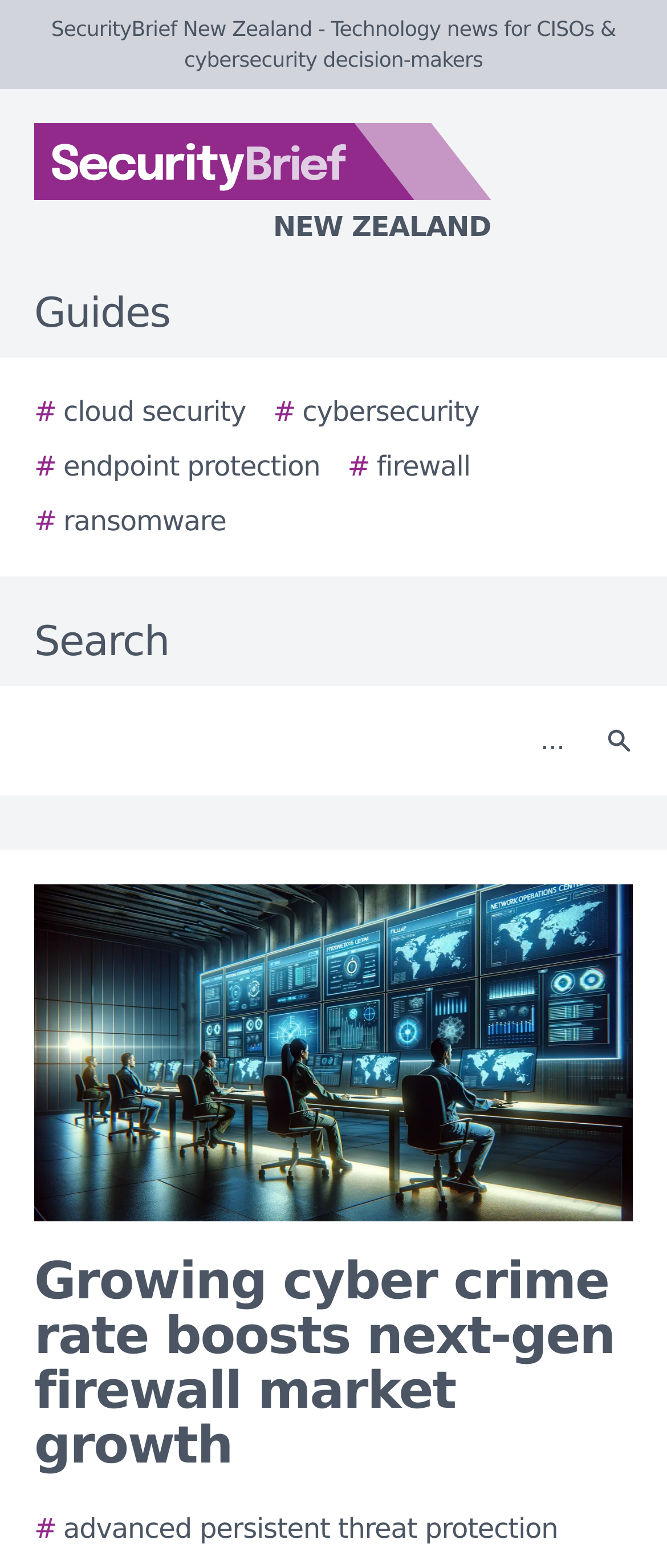Please provide a one-word or phrase answer to the question: 
What is the logo of the website?

SecurityBrief New Zealand logo